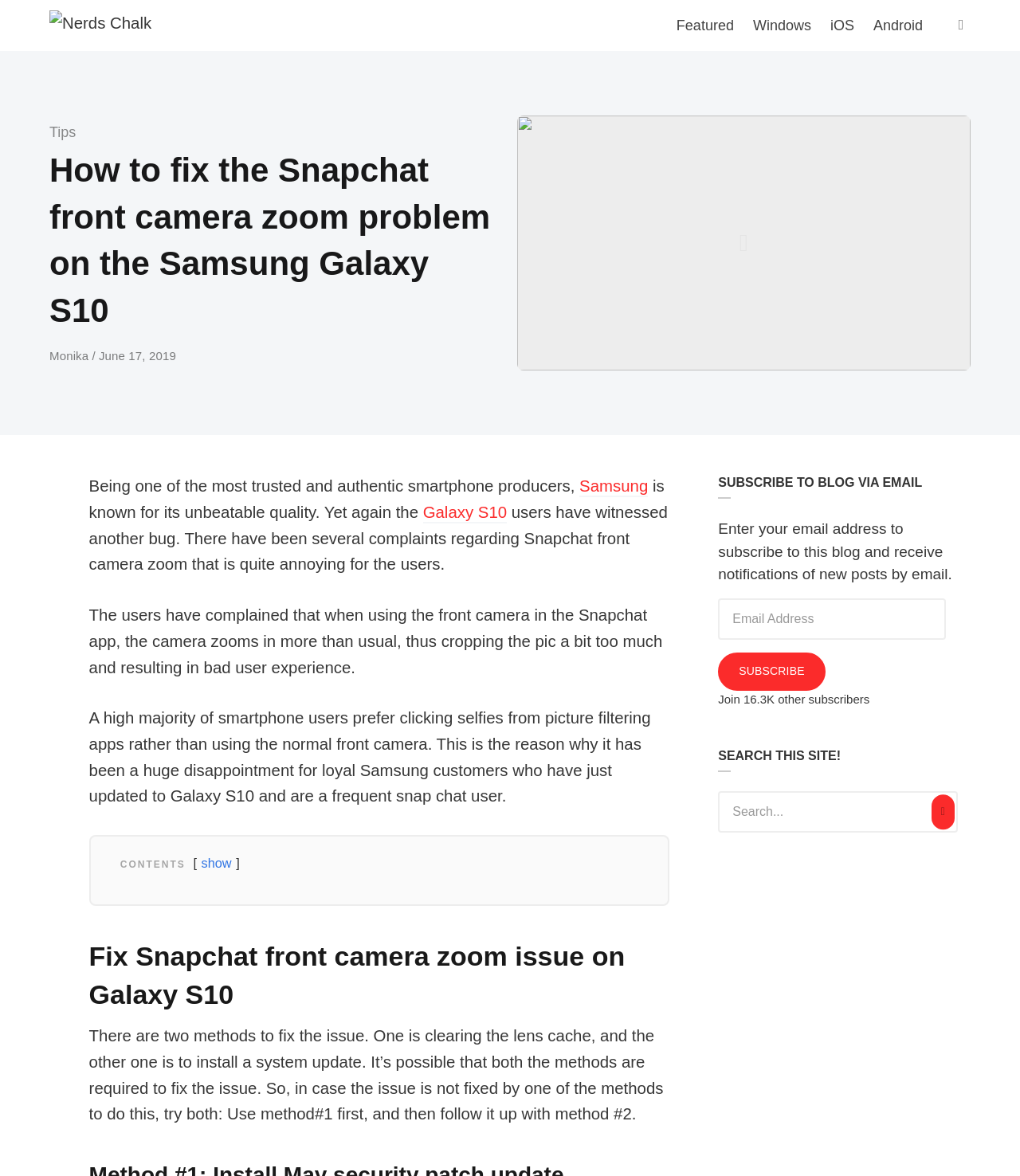What is the number of subscribers mentioned on the webpage?
Give a single word or phrase answer based on the content of the image.

16.3K